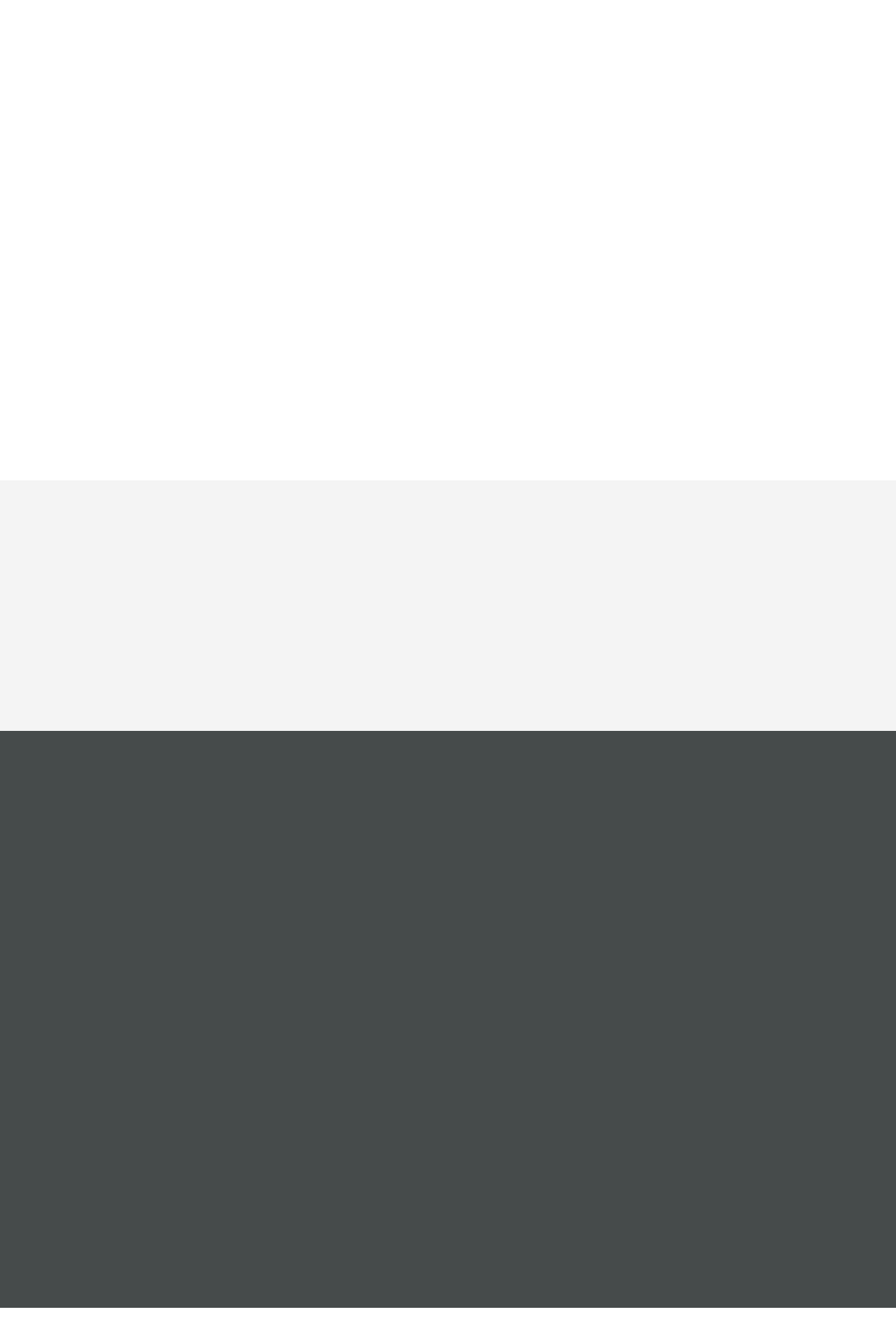Given the following UI element description: "Weekly Comments", find the bounding box coordinates in the webpage screenshot.

None